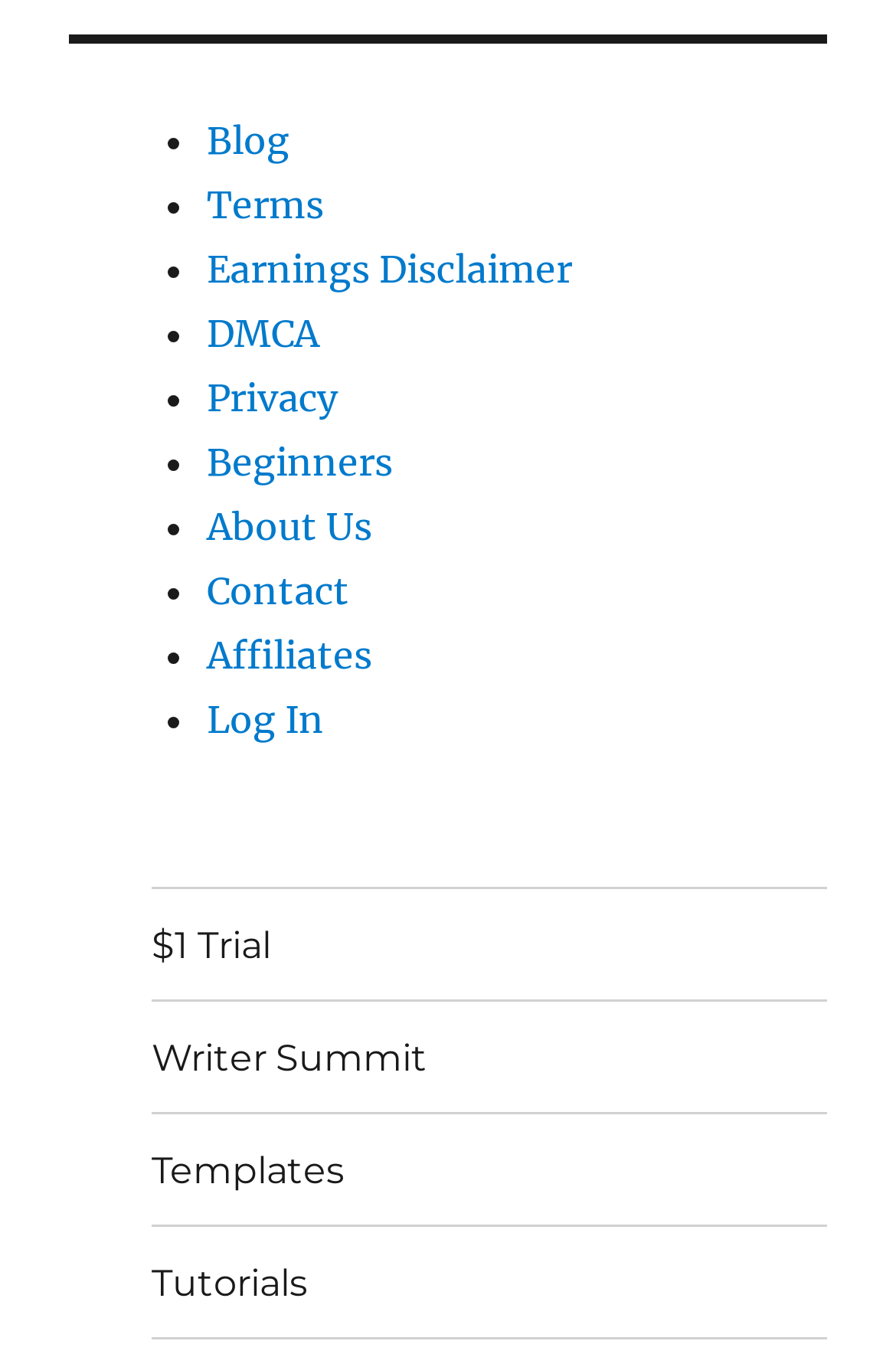Specify the bounding box coordinates of the area that needs to be clicked to achieve the following instruction: "Log In".

[0.231, 0.51, 0.361, 0.544]